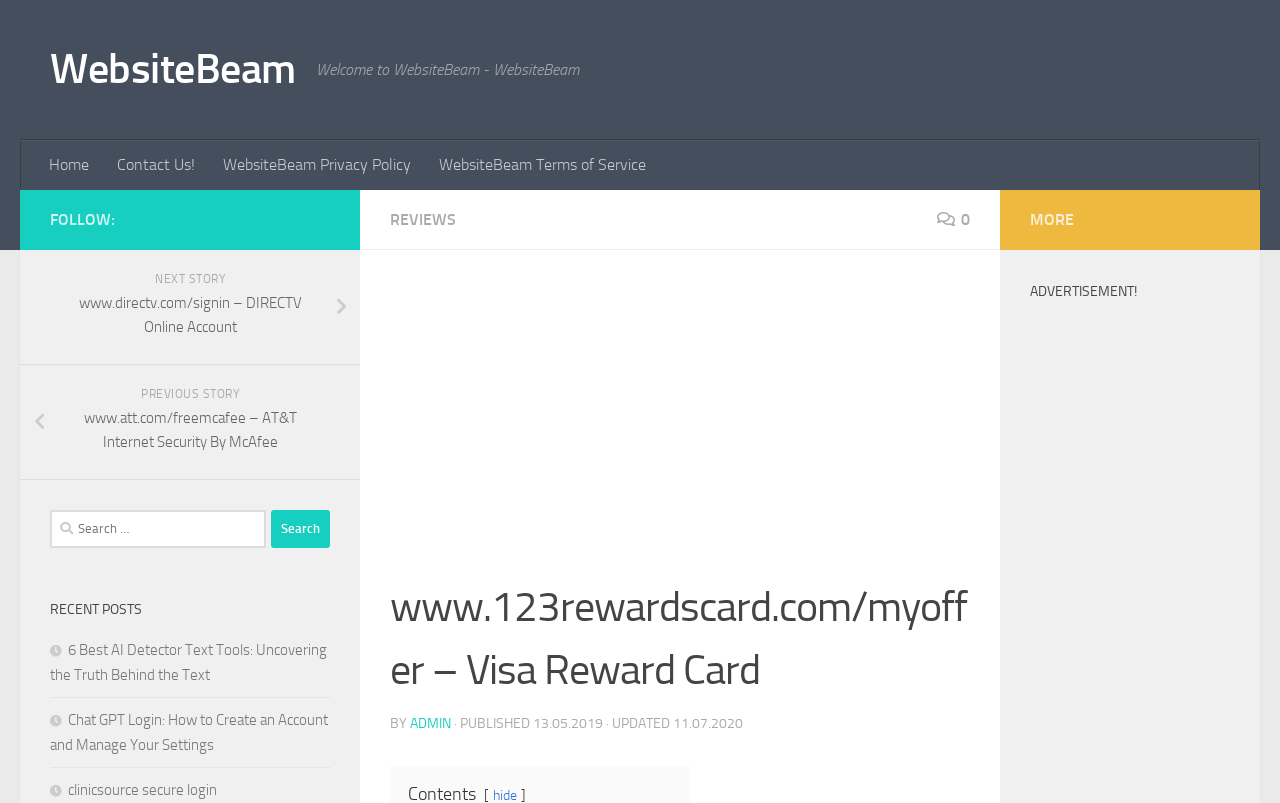Using the given element description, provide the bounding box coordinates (top-left x, top-left y, bottom-right x, bottom-right y) for the corresponding UI element in the screenshot: 2.5 6. Harry Kane (Tottenham)

None